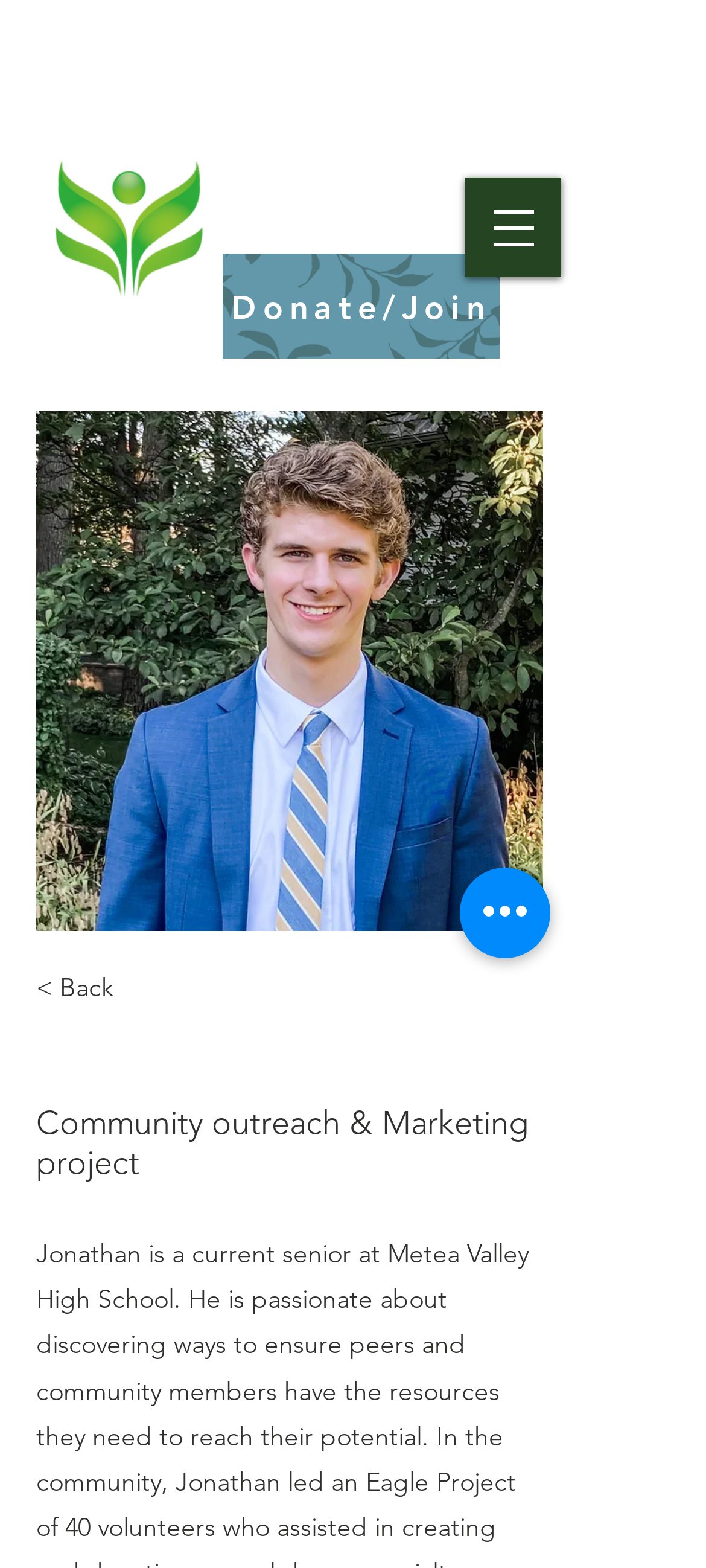Look at the image and give a detailed response to the following question: What is the function of the 'Quick actions' button?

The 'Quick actions' button is likely used to perform quick actions or tasks on the website, although the specific actions are not specified.